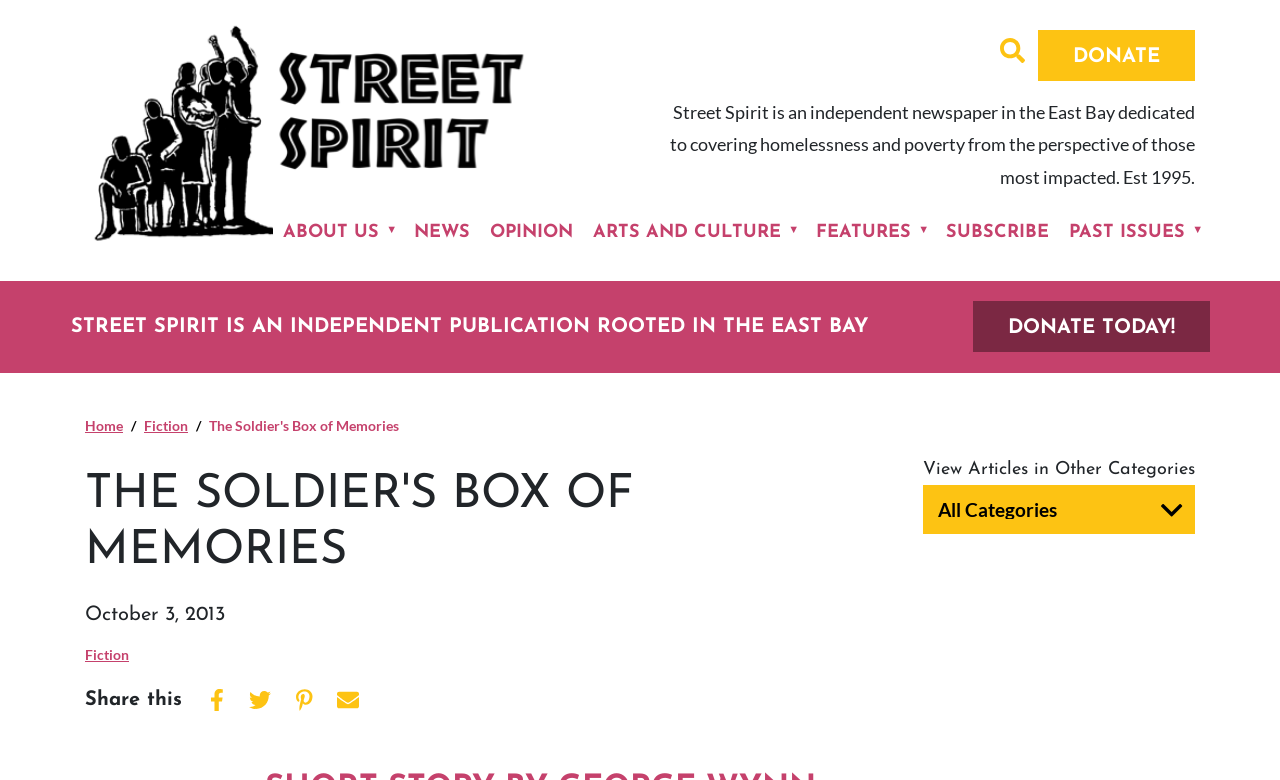Find the bounding box coordinates for the element that must be clicked to complete the instruction: "Read Beijing to Offer Precision Air Quality Forecast for Olympic Venues". The coordinates should be four float numbers between 0 and 1, indicated as [left, top, right, bottom].

None